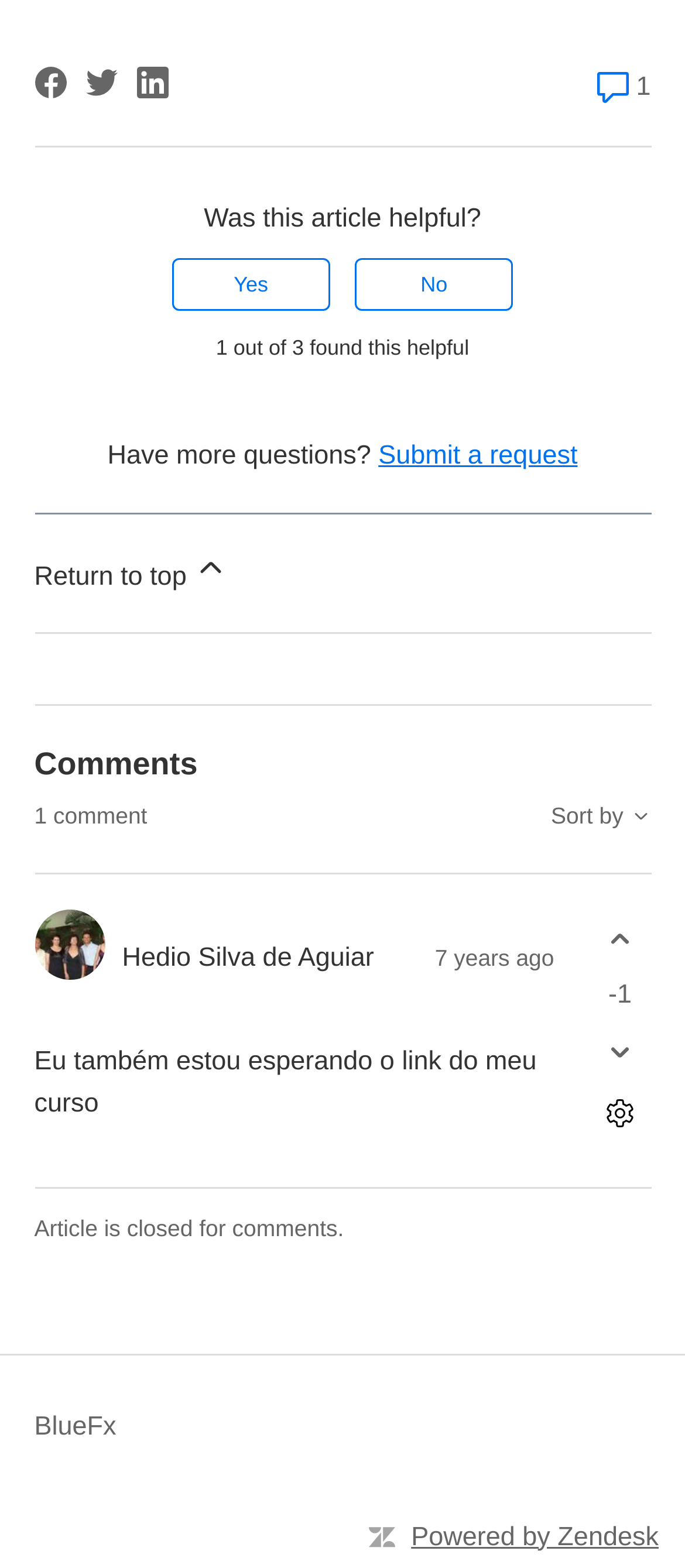Kindly determine the bounding box coordinates for the clickable area to achieve the given instruction: "Submit a request".

[0.552, 0.281, 0.843, 0.3]